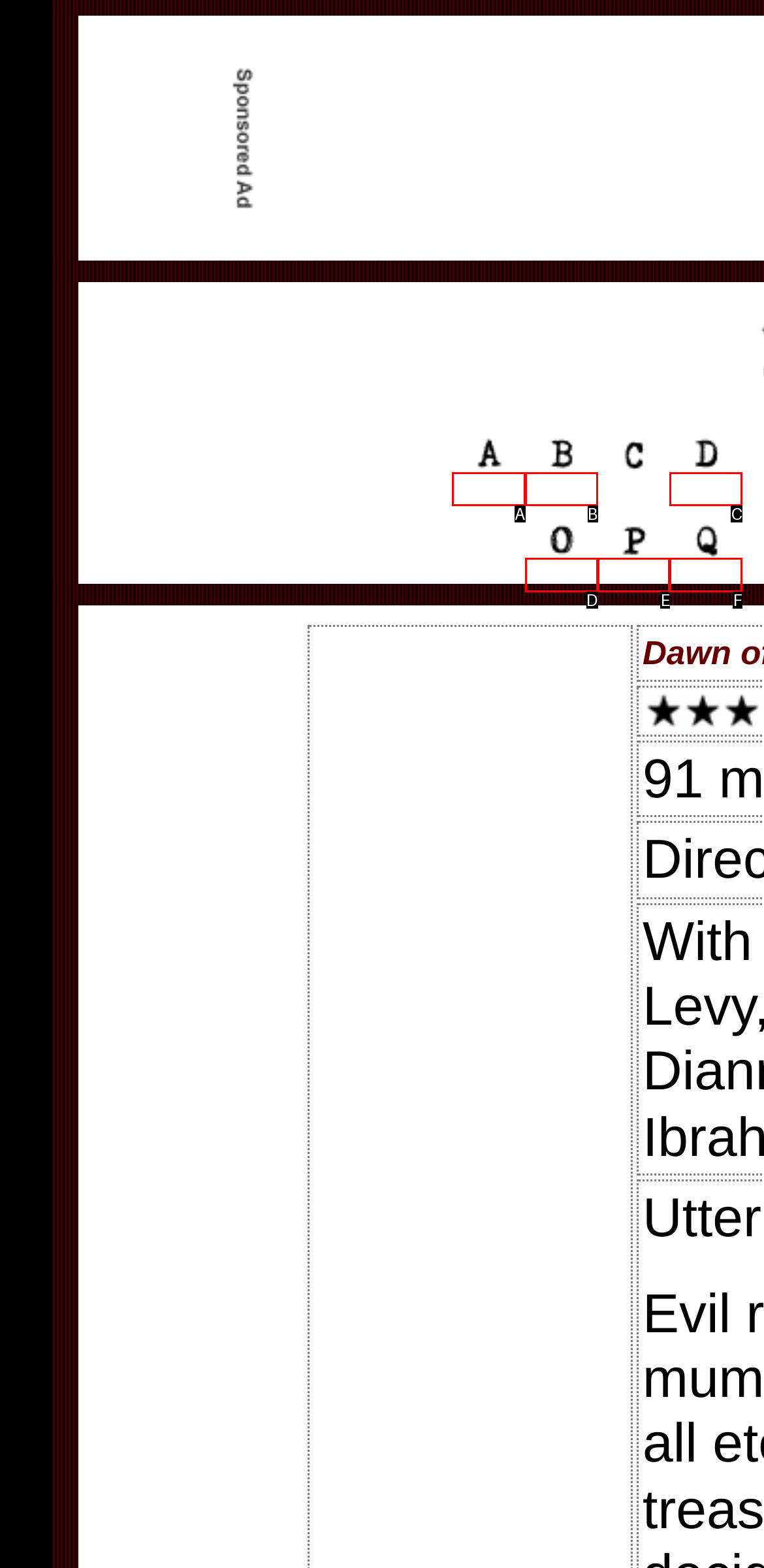Using the description: name="image51"
Identify the letter of the corresponding UI element from the choices available.

D